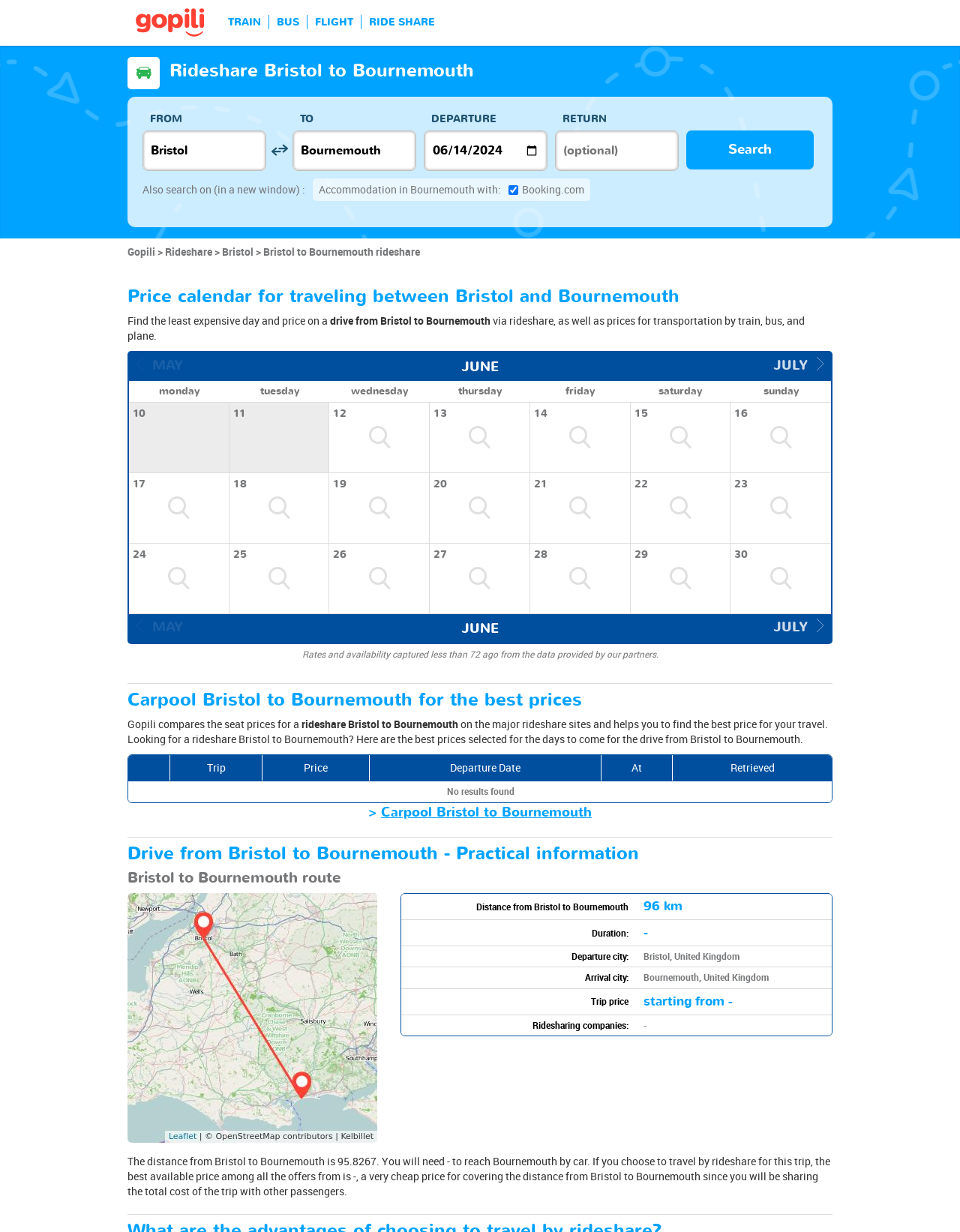What is the departure city?
Please provide a comprehensive answer based on the information in the image.

I determined the departure city by looking at the 'FROM' field in the webpage, which has a textbox with the default value 'Bristol'.